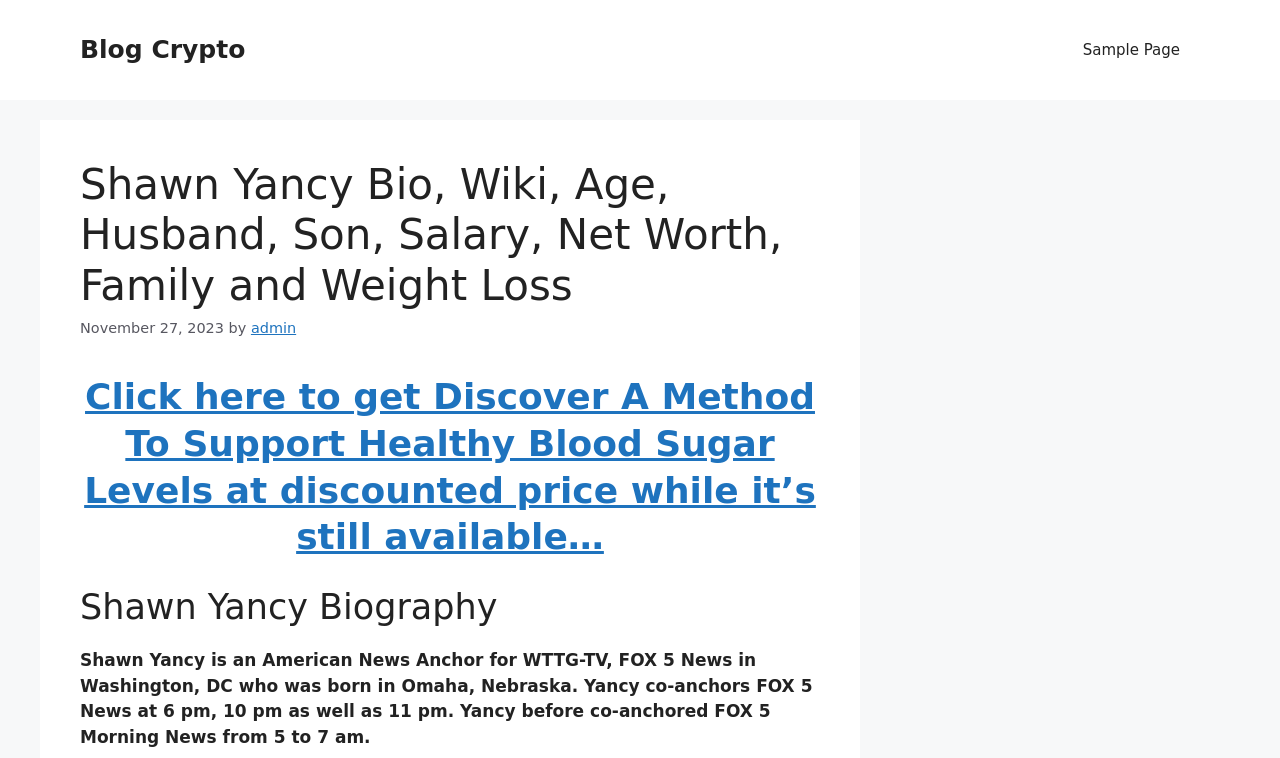Where was Shawn Yancy born?
Give a detailed and exhaustive answer to the question.

According to the biography section, Shawn Yancy was born in Omaha, Nebraska, which is mentioned in the first sentence of the biography.